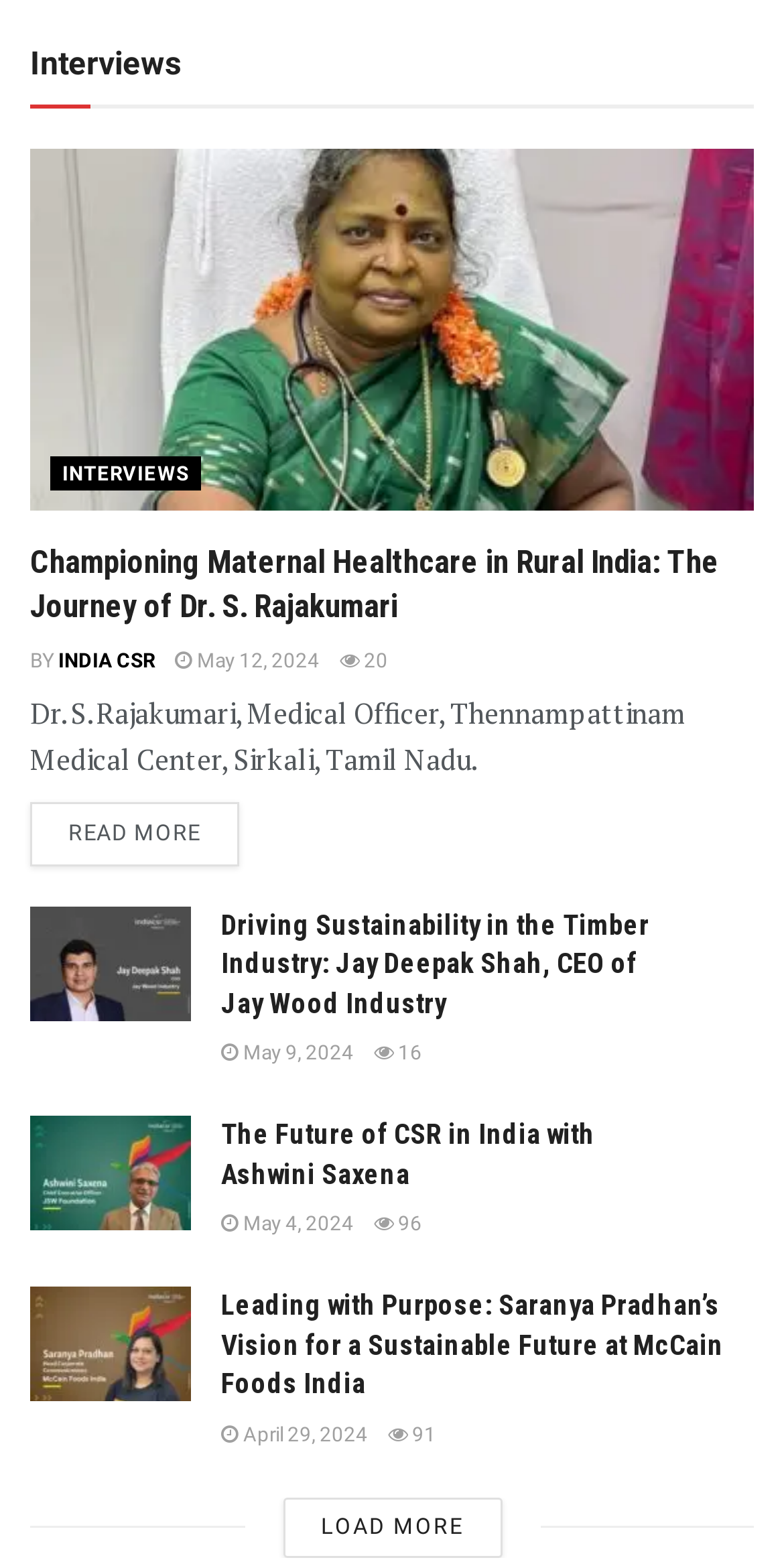Please reply to the following question using a single word or phrase: 
How many articles are on this webpage?

4